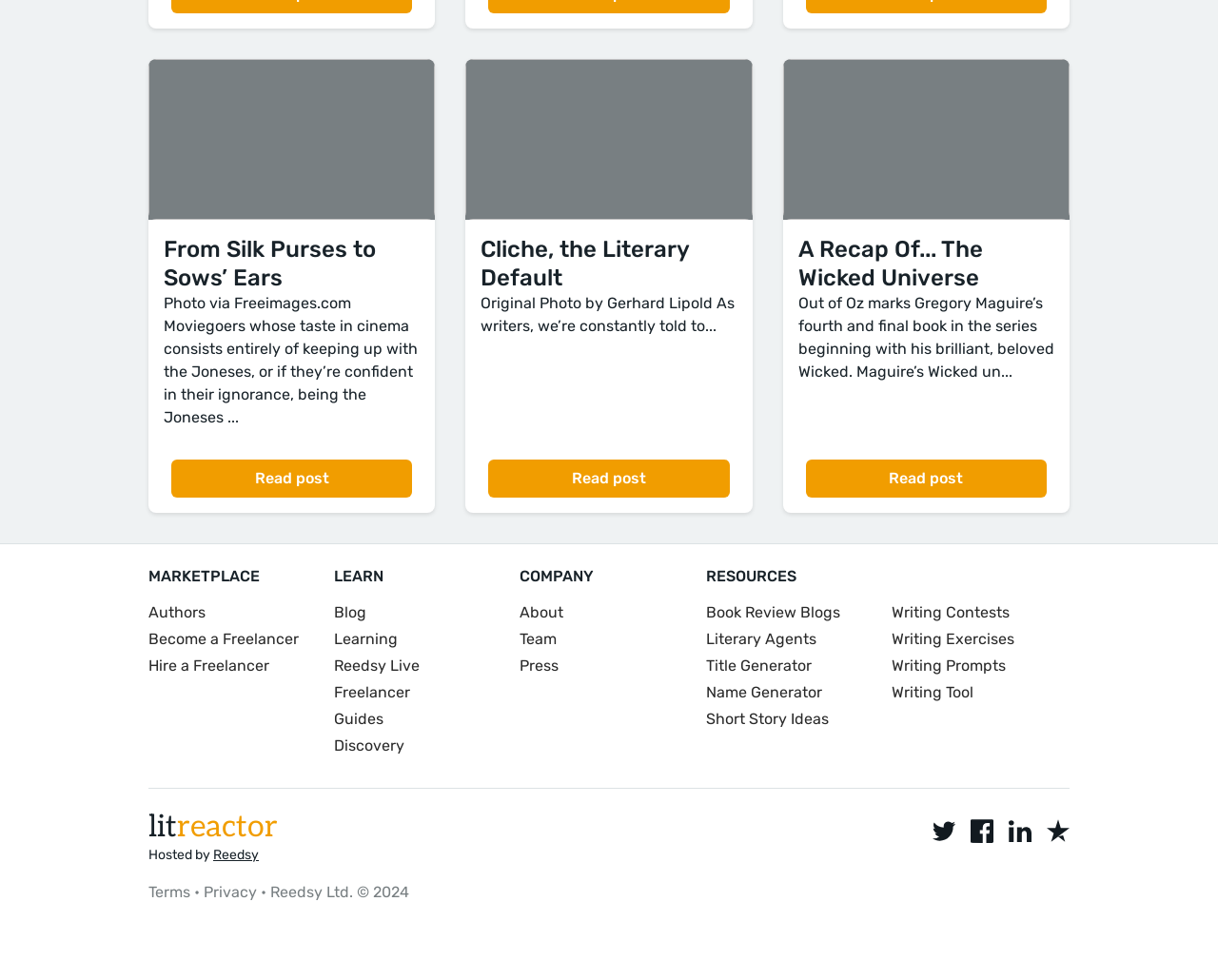Give a short answer to this question using one word or a phrase:
What is the last link in the resources section?

Writing Tool